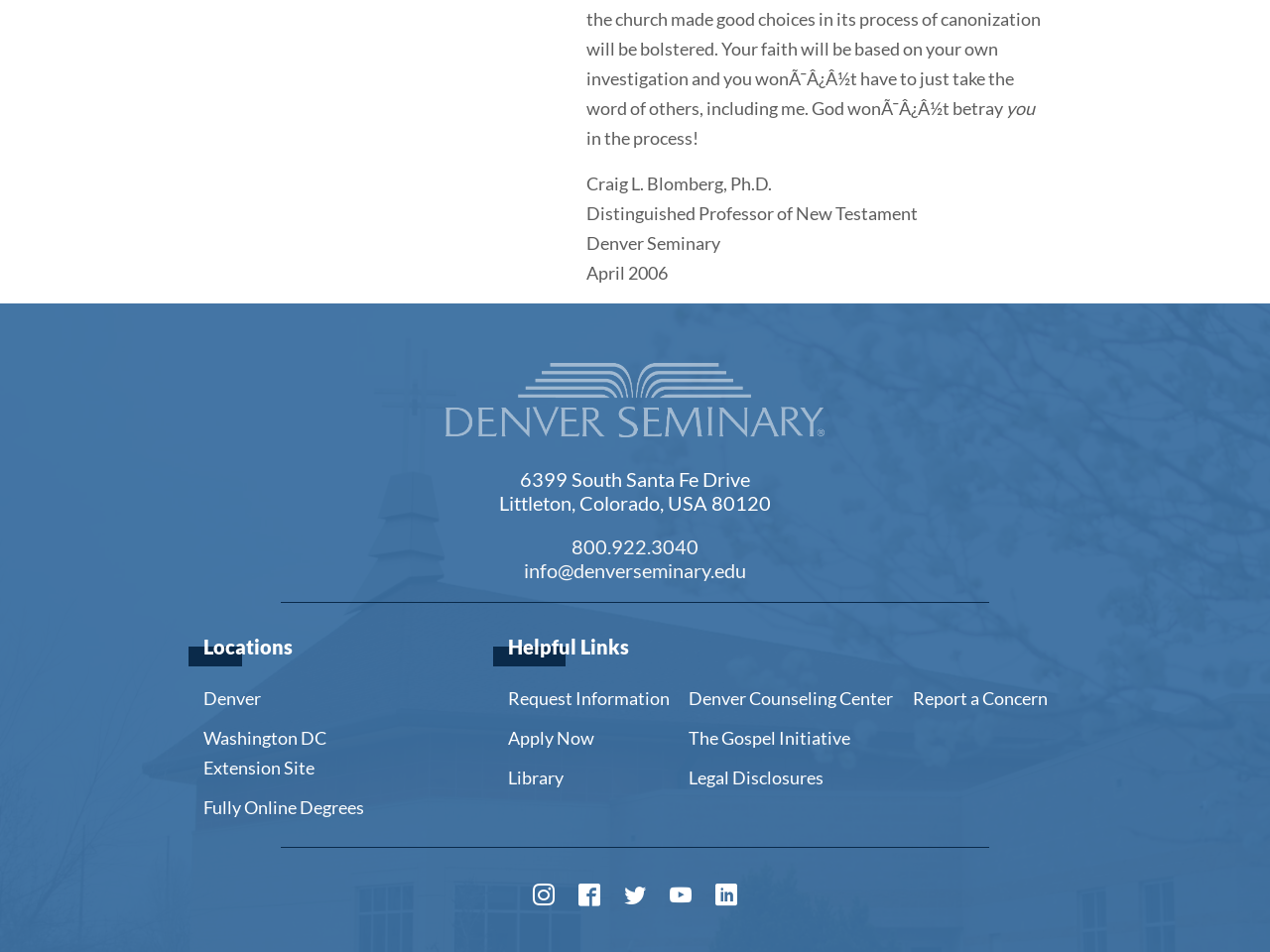Answer the question using only one word or a concise phrase: What is the professor's name?

Craig L. Blomberg